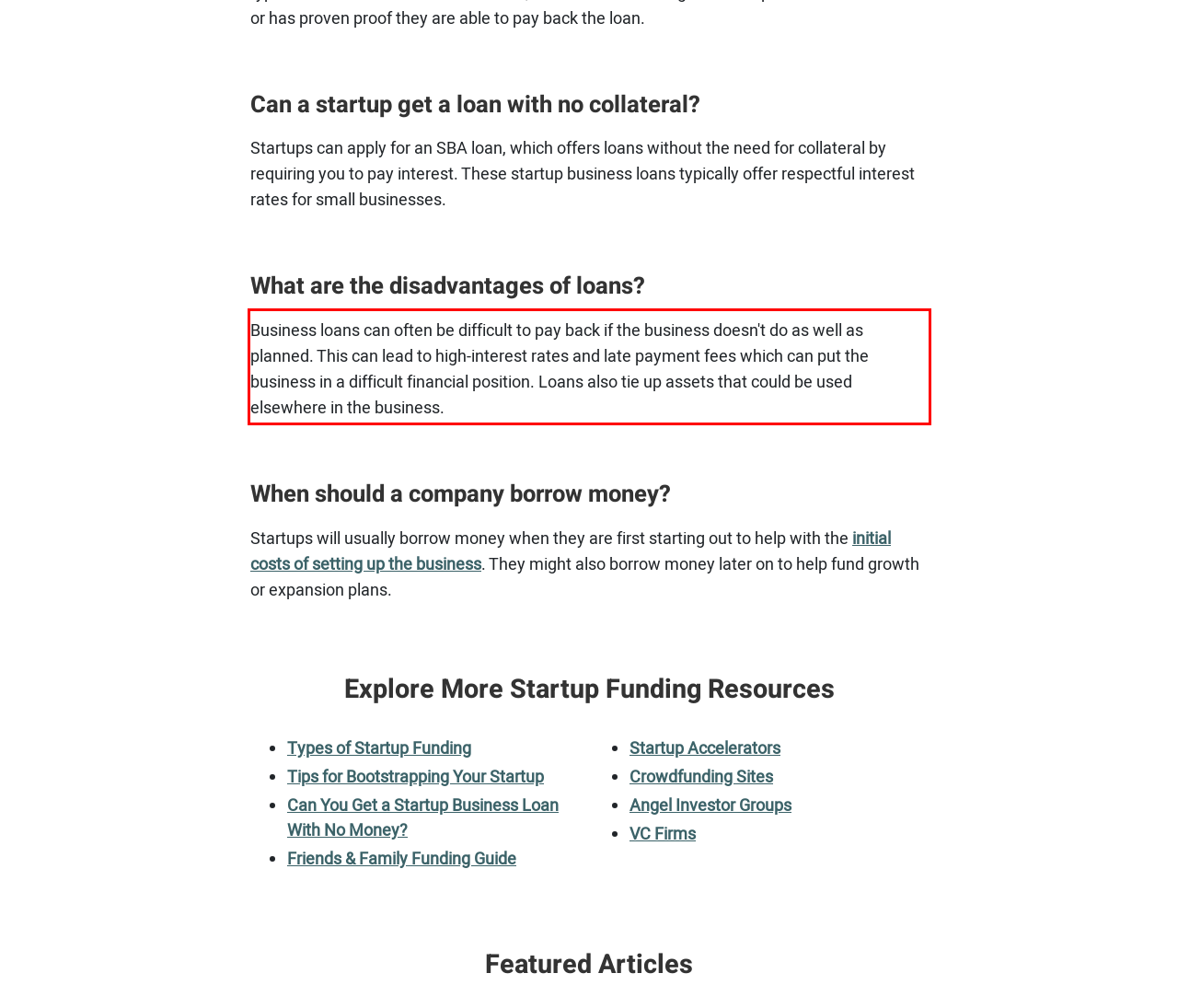Observe the screenshot of the webpage, locate the red bounding box, and extract the text content within it.

Business loans can often be difficult to pay back if the business doesn't do as well as planned. This can lead to high-interest rates and late payment fees which can put the business in a difficult financial position. Loans also tie up assets that could be used elsewhere in the business.